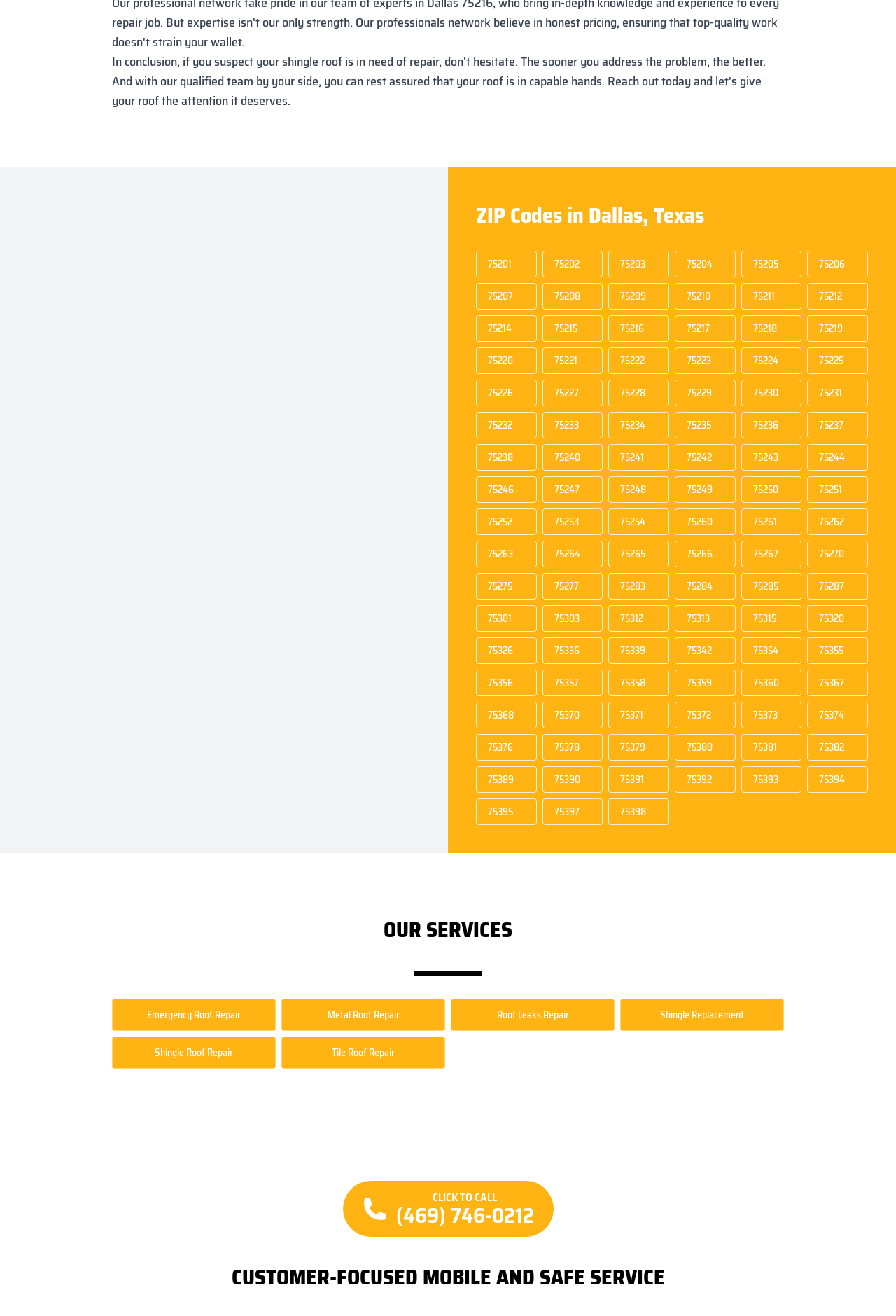Examine the image carefully and respond to the question with a detailed answer: 
What is the pattern of the ZIP codes listed?

The ZIP codes listed on this webpage appear to be in sequential order, with each code incrementing by 1 or a small number, indicating a geographic progression.